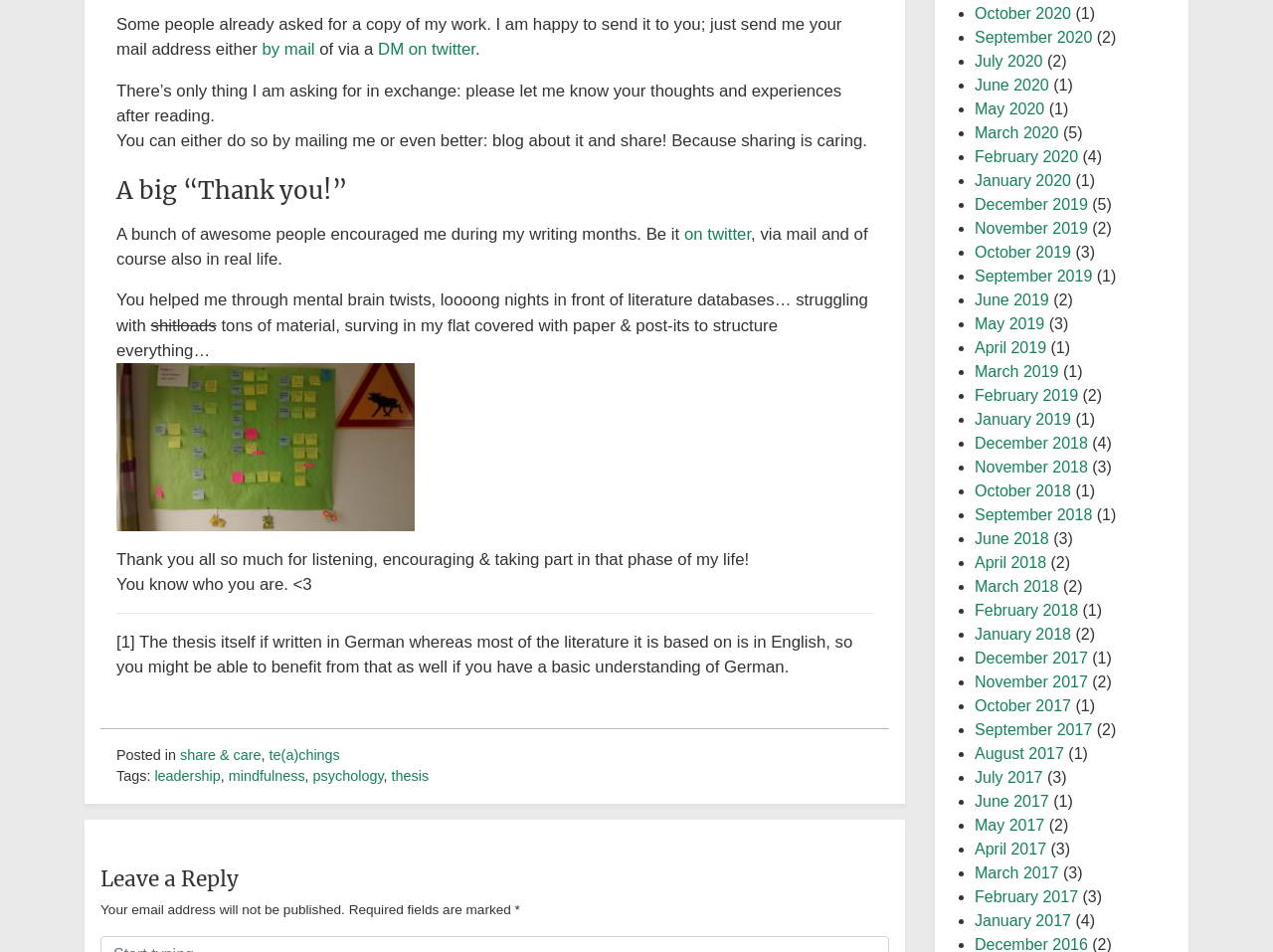Please specify the bounding box coordinates in the format (top-left x, top-left y, bottom-right x, bottom-right y), with all values as floating point numbers between 0 and 1. Identify the bounding box of the UI element described by: share & care

[0.141, 0.784, 0.205, 0.801]